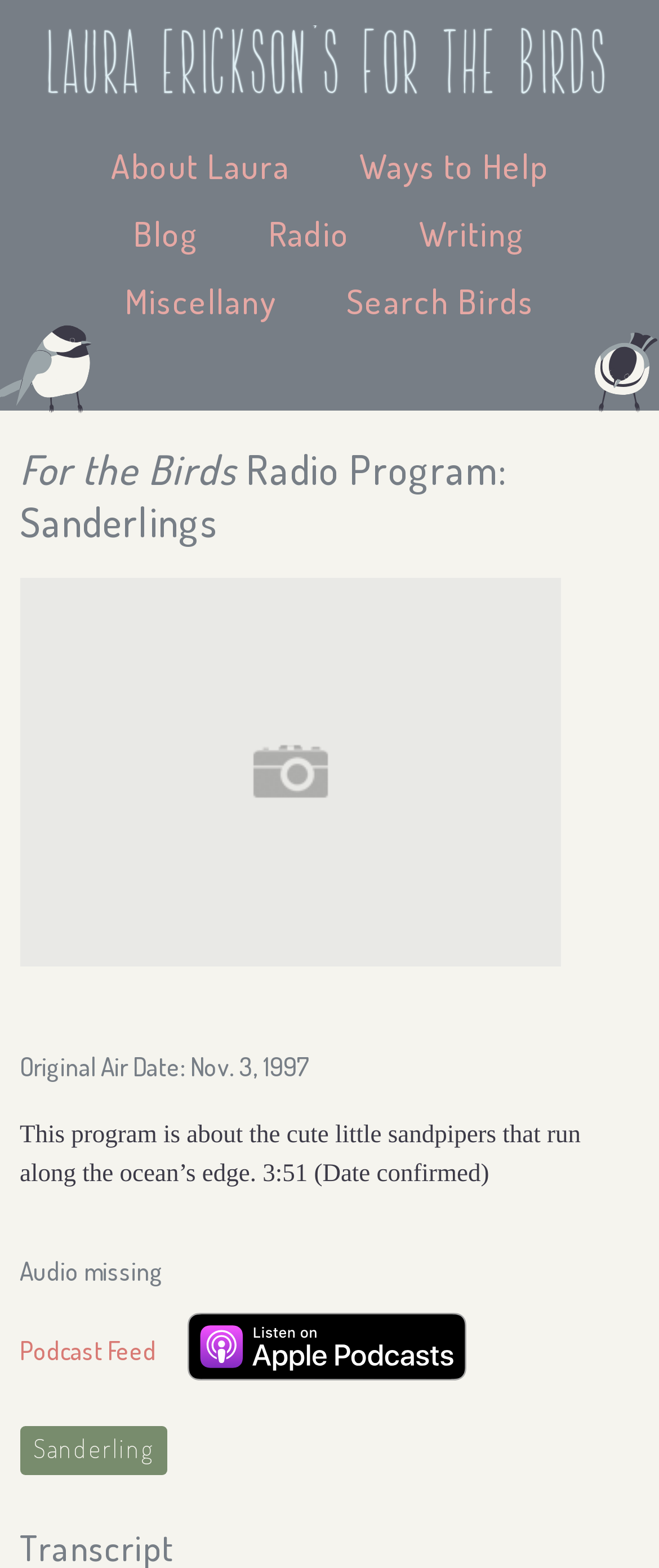Determine the bounding box of the UI element mentioned here: "Sanderling". The coordinates must be in the format [left, top, right, bottom] with values ranging from 0 to 1.

[0.03, 0.91, 0.253, 0.941]